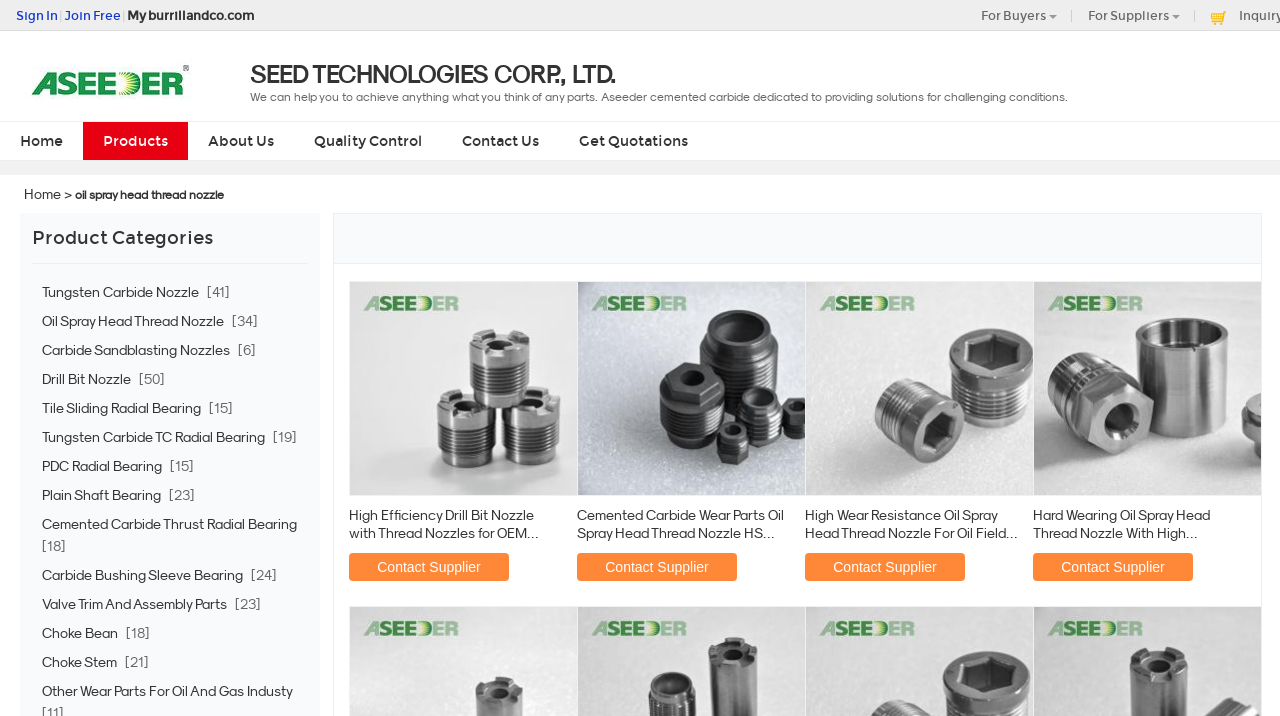Please locate the bounding box coordinates of the element's region that needs to be clicked to follow the instruction: "Get Quotations". The bounding box coordinates should be provided as four float numbers between 0 and 1, i.e., [left, top, right, bottom].

[0.437, 0.184, 0.553, 0.209]